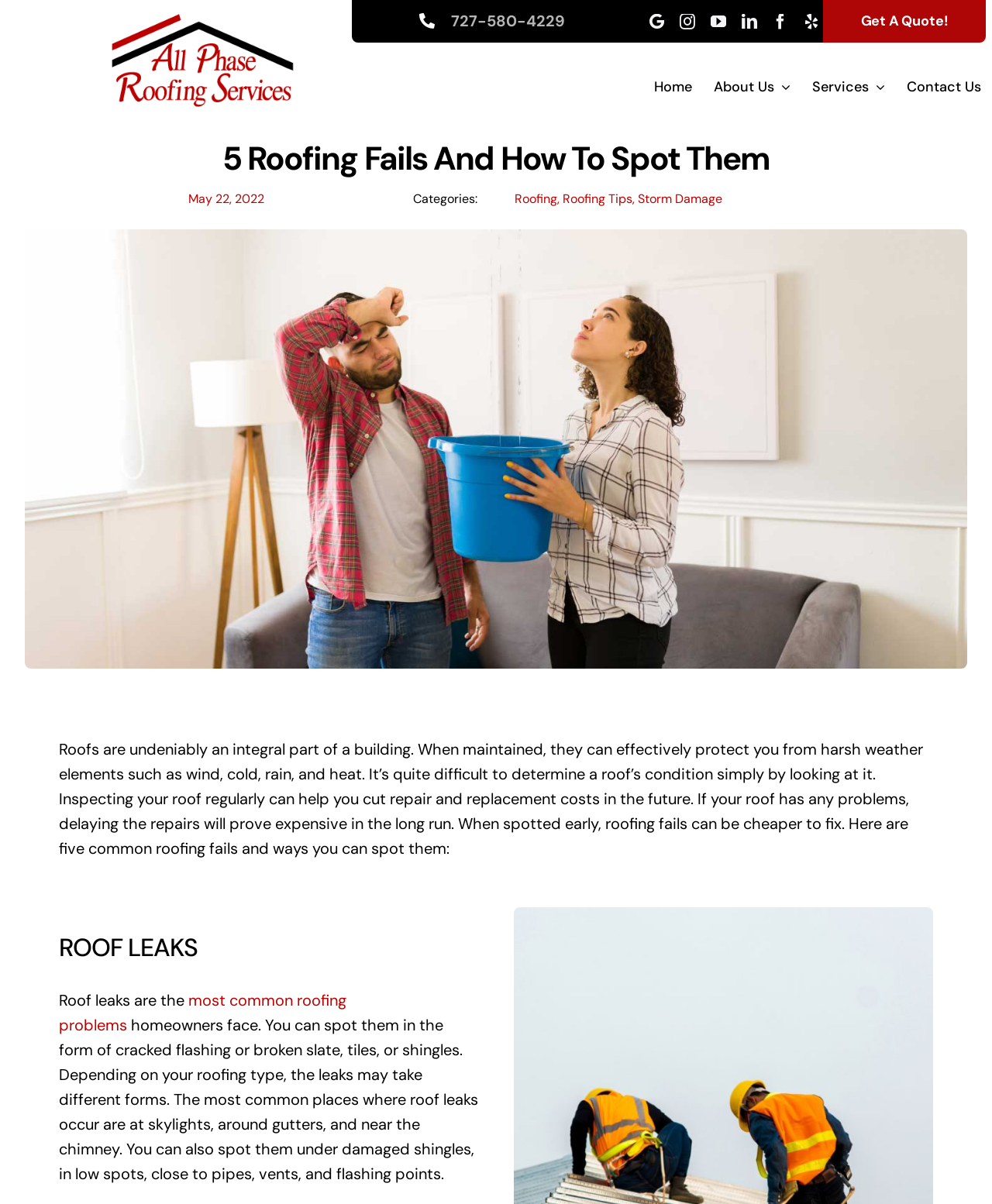What is the purpose of the 'Get A Quote!' button?
Please respond to the question thoroughly and include all relevant details.

I found the 'Get A Quote!' button by looking at the top section of the webpage, where the company's call-to-actions are displayed. The button is labeled 'Get A Quote!', which suggests that its purpose is to allow users to request a quote from the company.